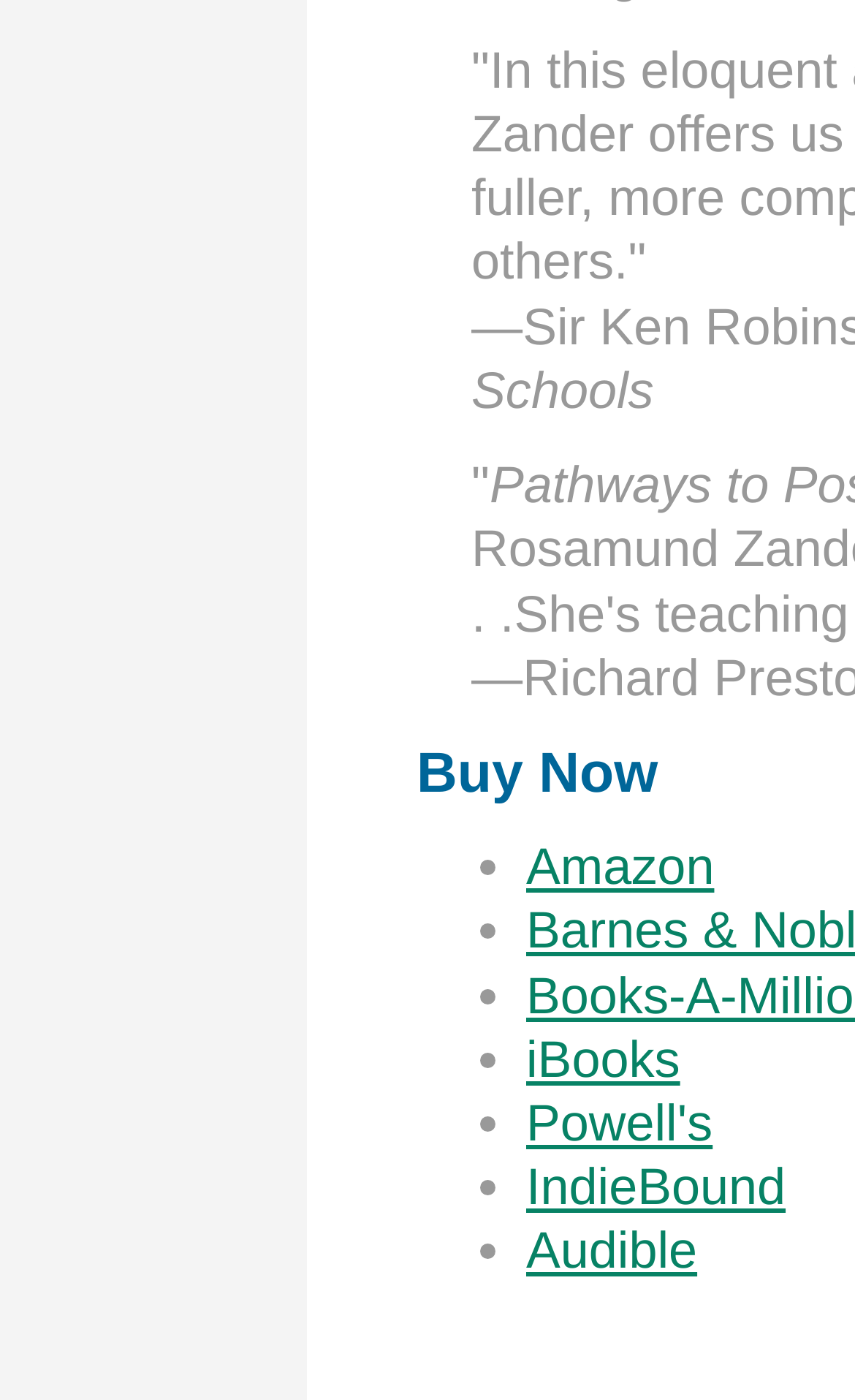How many online stores are listed?
Using the image provided, answer with just one word or phrase.

6